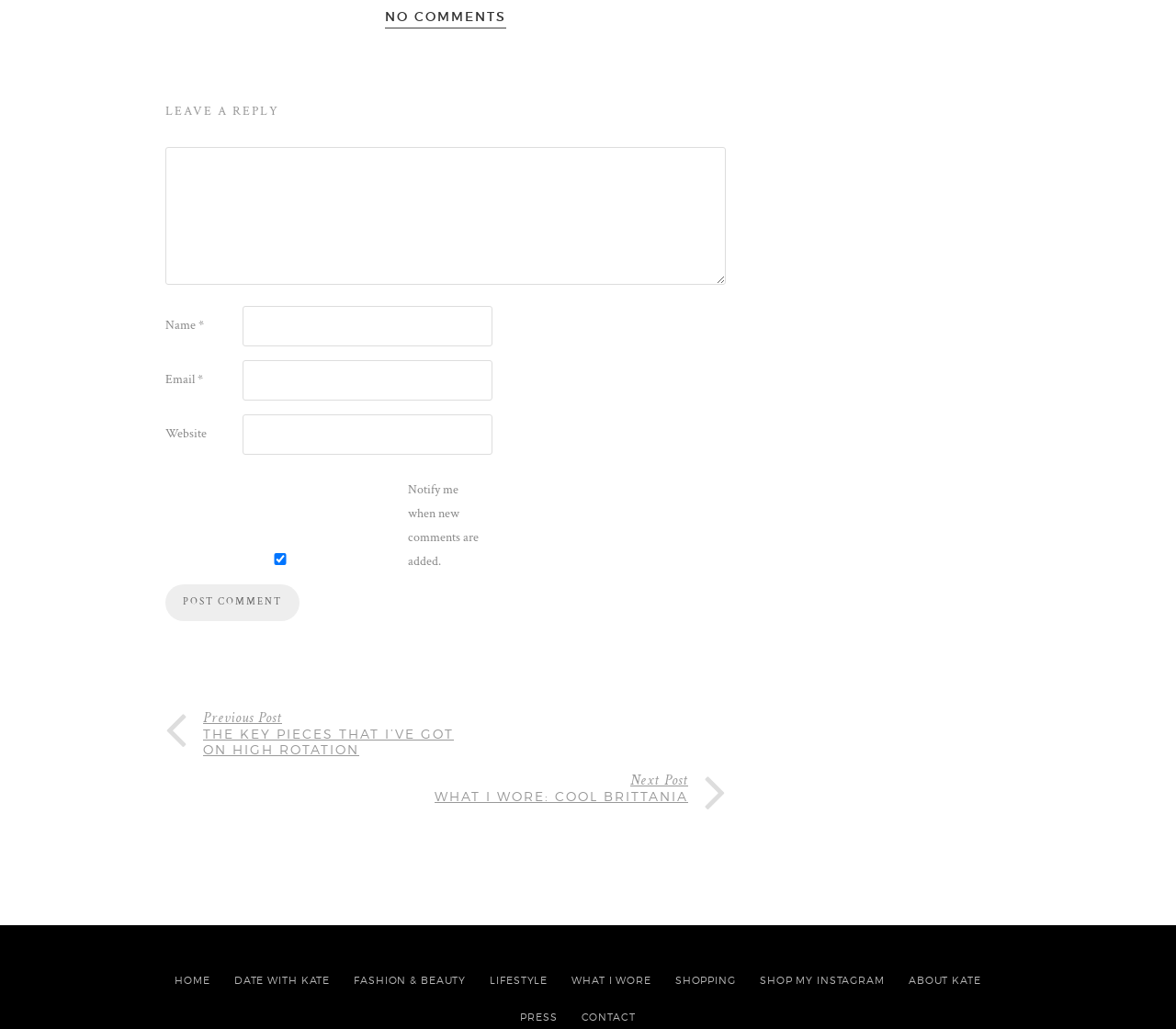Reply to the question with a single word or phrase:
What is the purpose of the textboxes?

Leave a reply